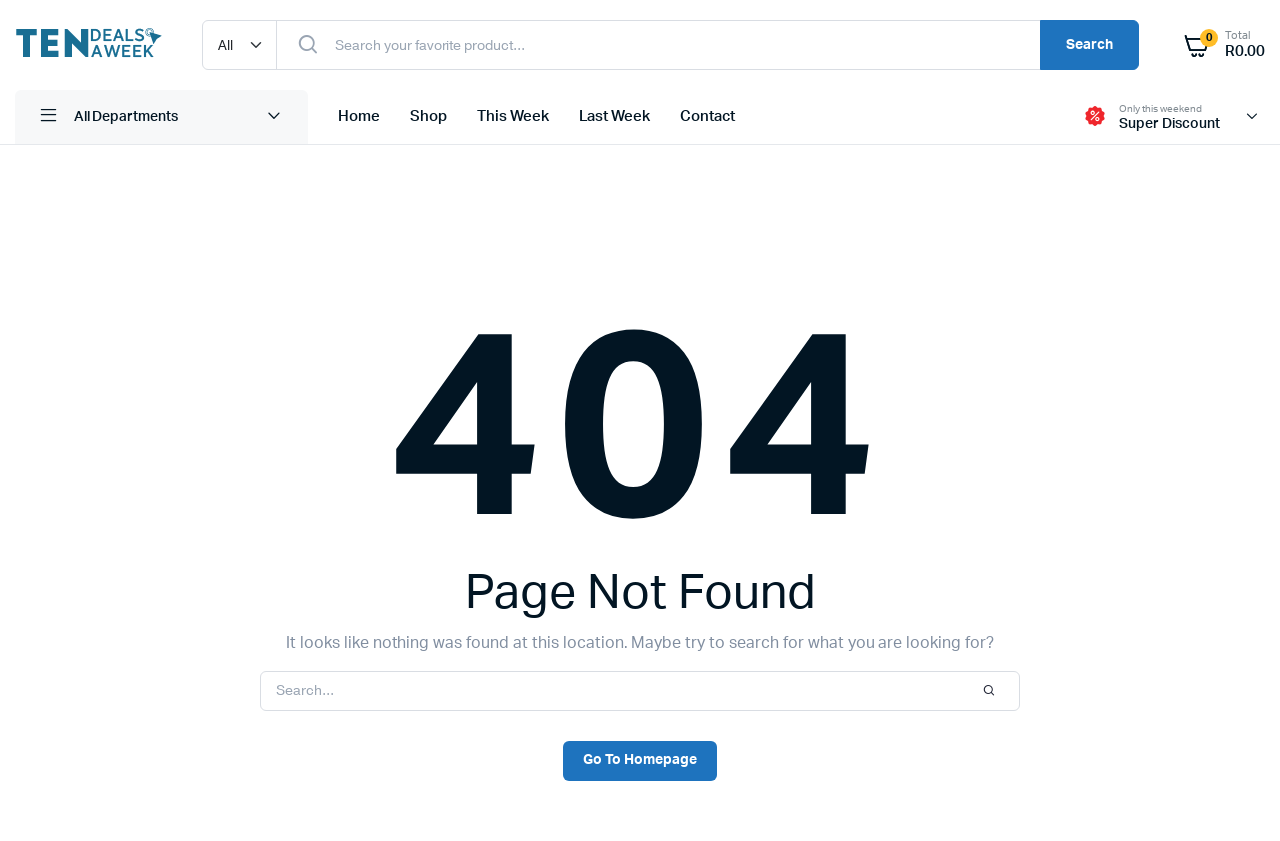Provide the bounding box coordinates, formatted as (top-left x, top-left y, bottom-right x, bottom-right y), with all values being floating point numbers between 0 and 1. Identify the bounding box of the UI element that matches the description: title="Ten Deals A Week"

[0.012, 0.027, 0.127, 0.08]